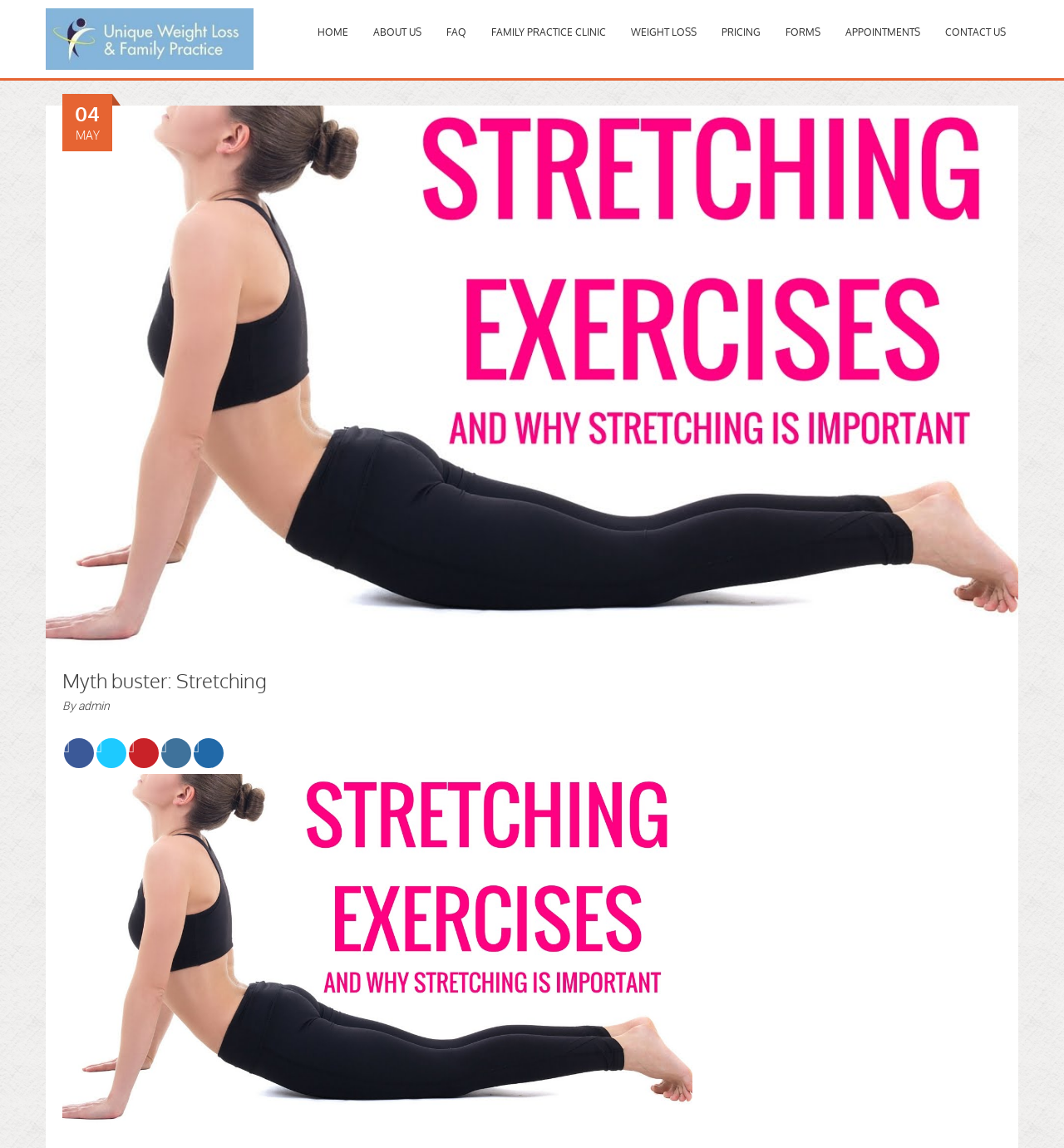Identify the bounding box coordinates for the region to click in order to carry out this instruction: "View the 'Recent Posts'". Provide the coordinates using four float numbers between 0 and 1, formatted as [left, top, right, bottom].

None